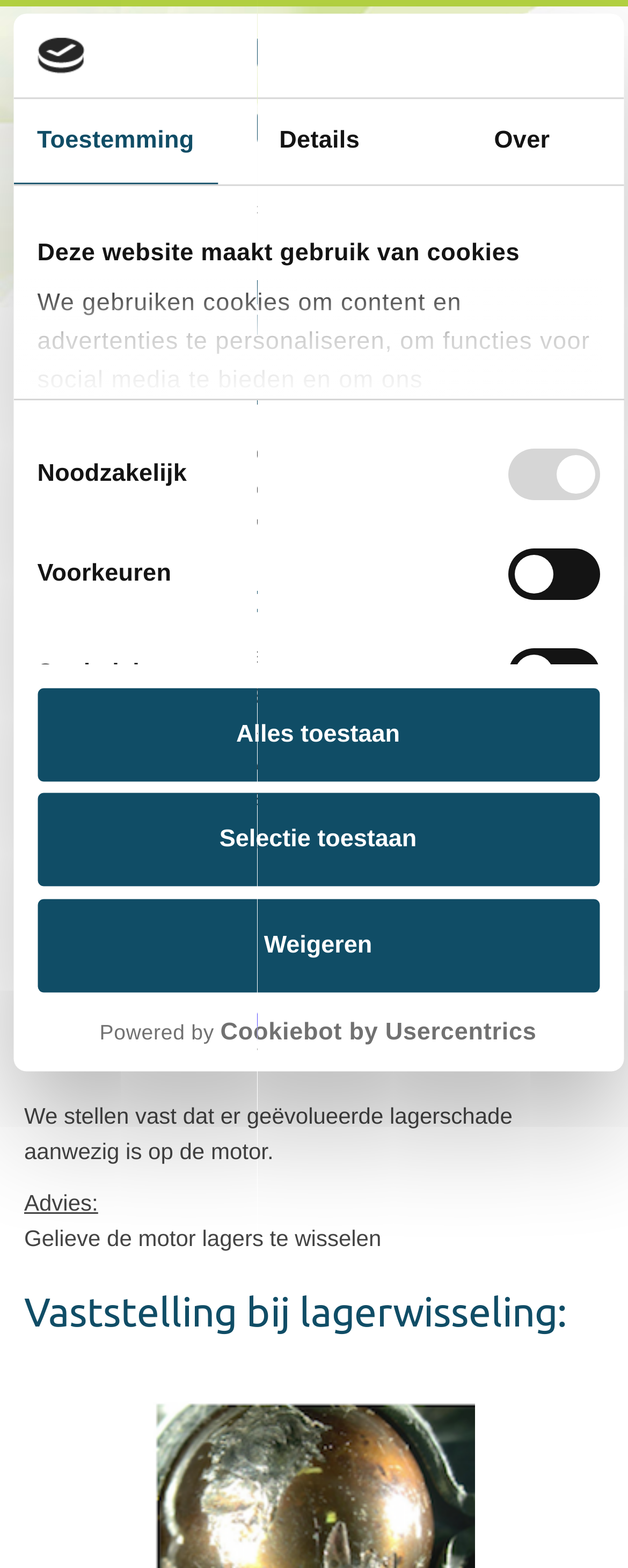Find the bounding box coordinates for the HTML element specified by: "Over".

[0.67, 0.063, 0.992, 0.118]